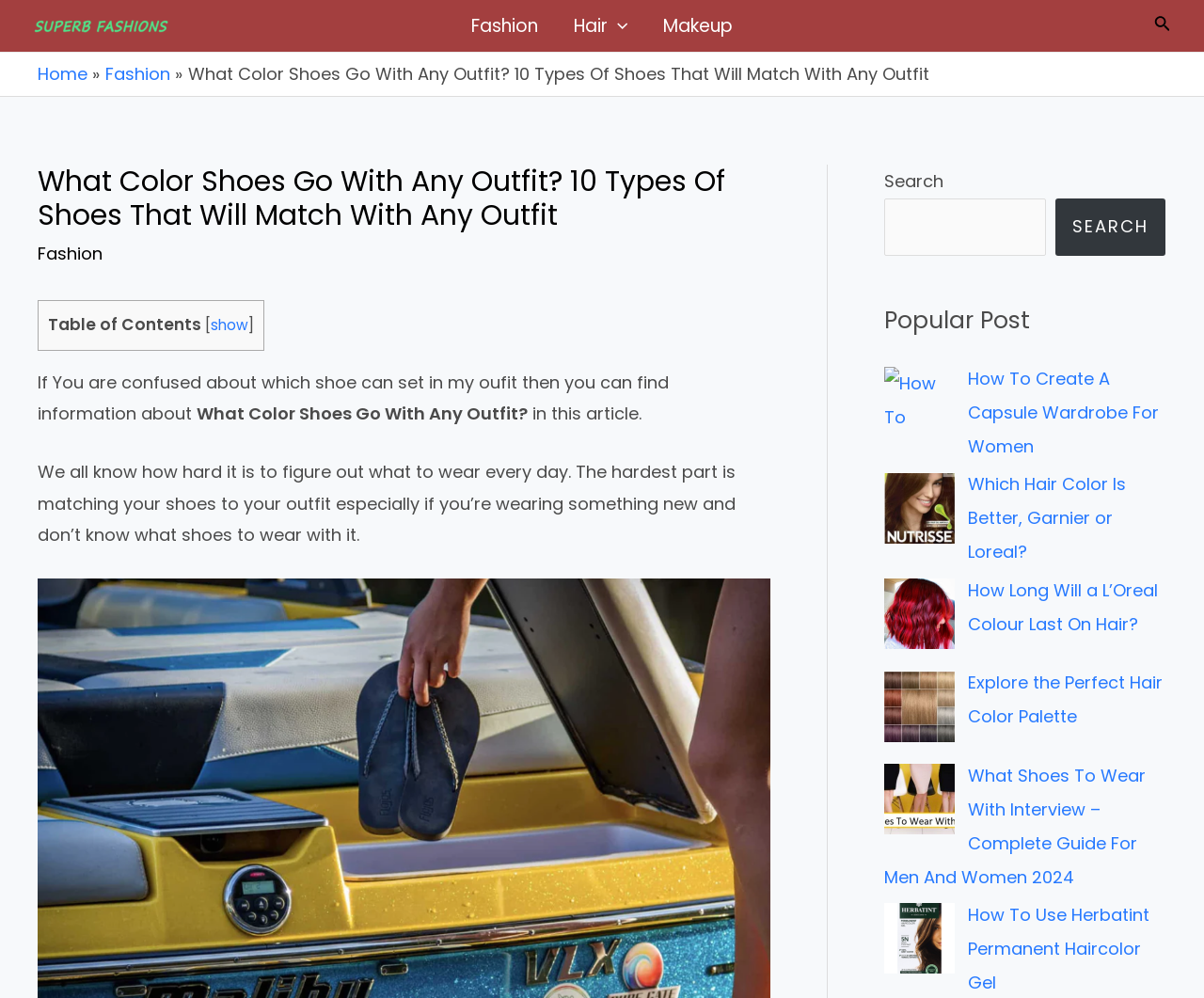Locate the bounding box coordinates of the element's region that should be clicked to carry out the following instruction: "Open the 'Hair Menu Toggle'". The coordinates need to be four float numbers between 0 and 1, i.e., [left, top, right, bottom].

[0.462, 0.004, 0.536, 0.049]